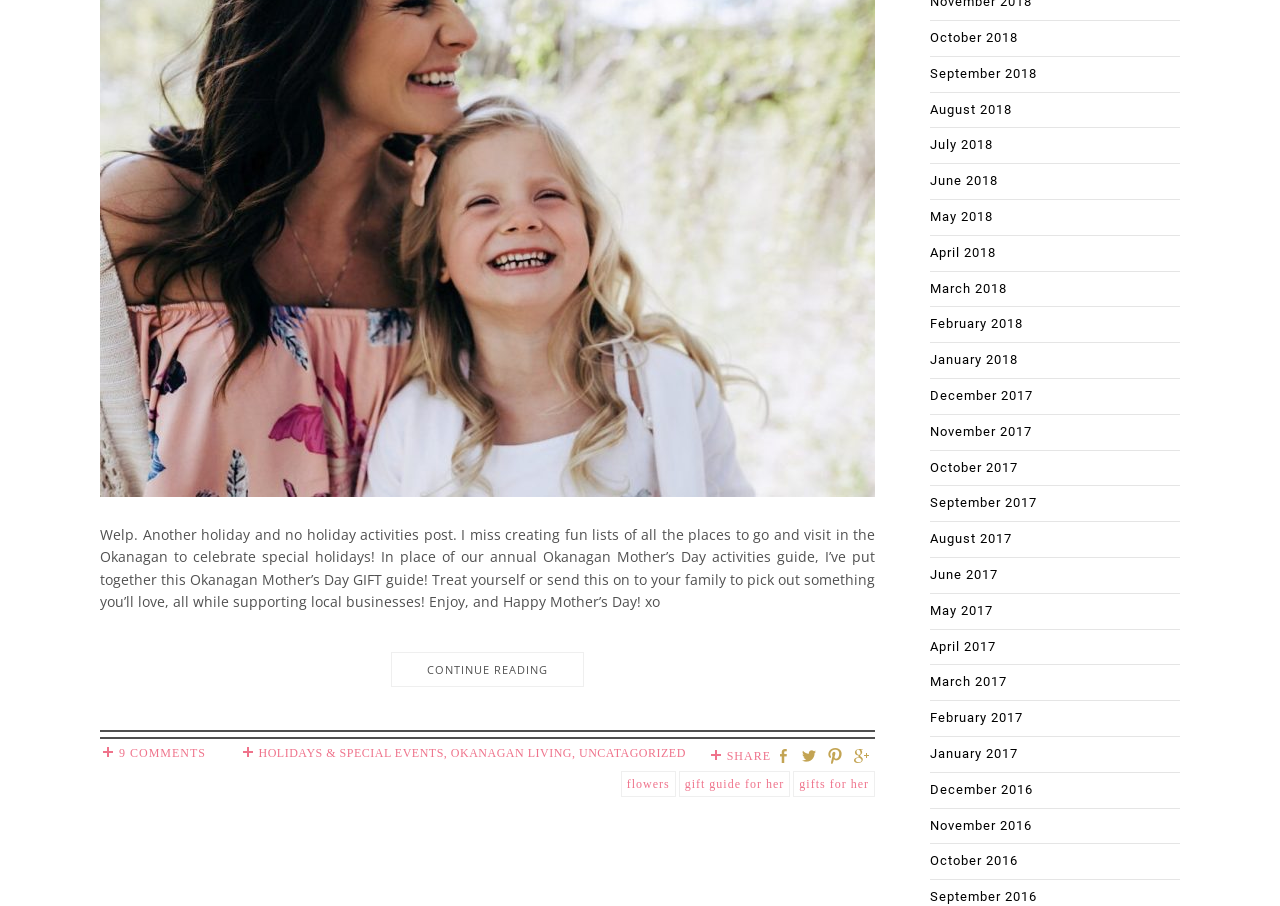How many comments are there on the article?
Answer with a single word or phrase, using the screenshot for reference.

9